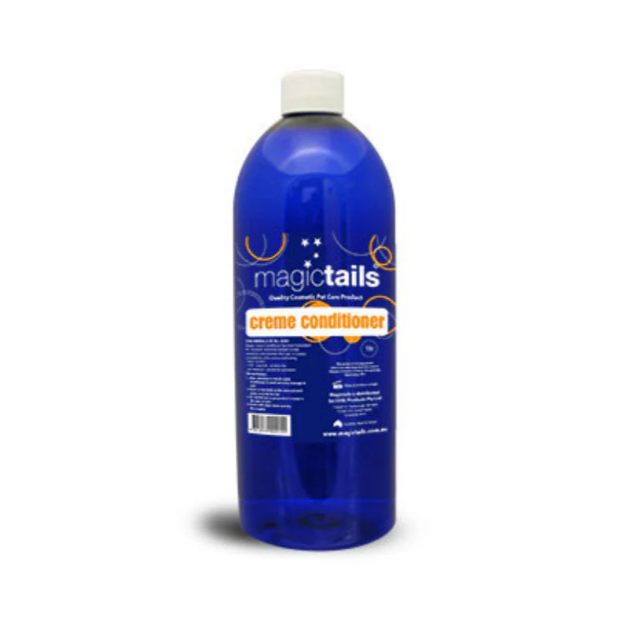Can the conditioner be diluted for use?
Please provide a single word or phrase as your answer based on the screenshot.

Yes